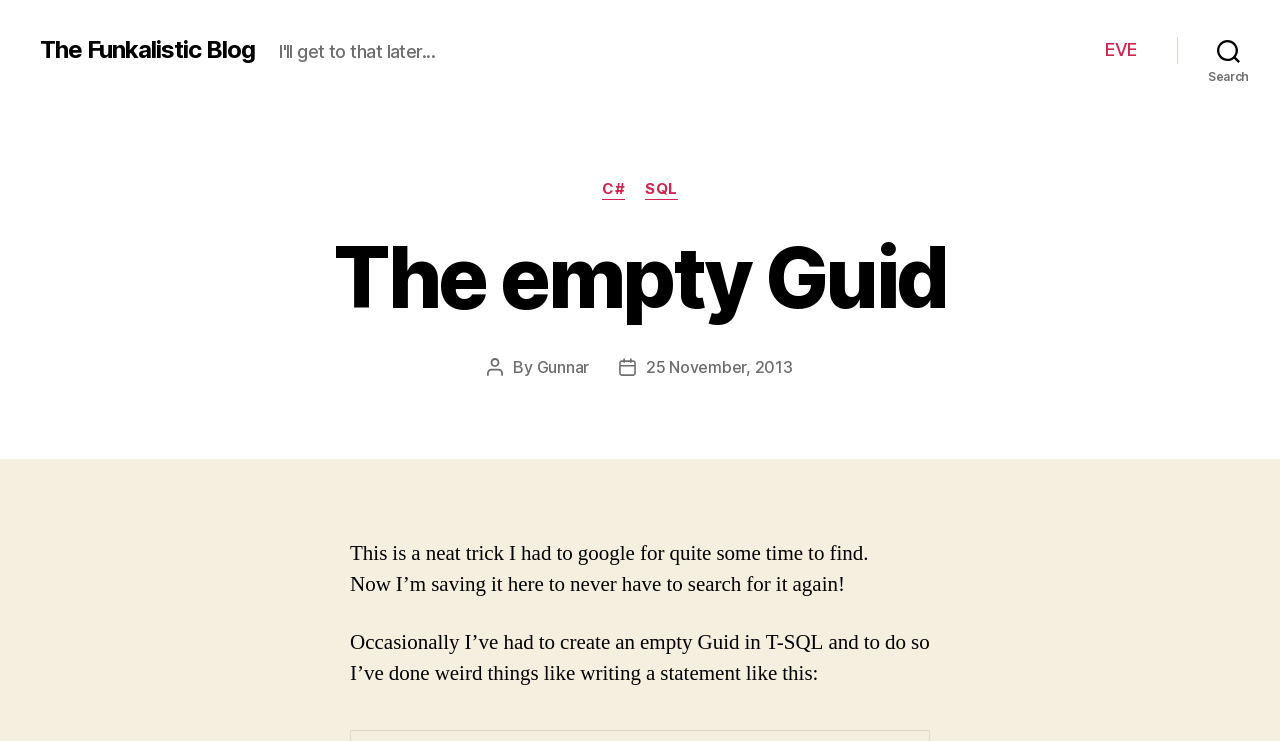Who is the author of the post?
Examine the image closely and answer the question with as much detail as possible.

I determined the answer by looking at the link element with the text 'Gunnar' next to the 'Post author' label, which indicates that Gunnar is the author of the post.